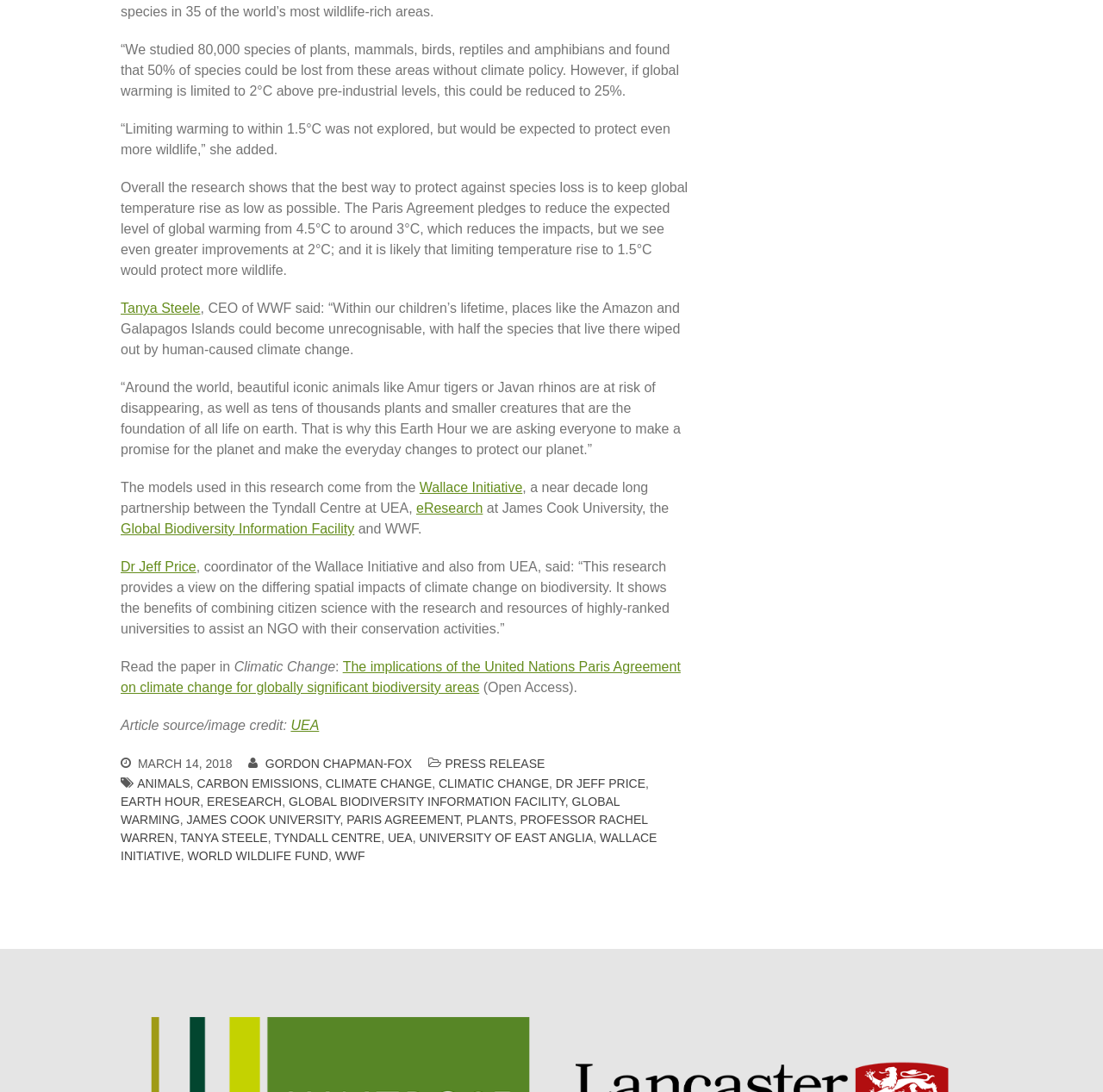Refer to the image and answer the question with as much detail as possible: What is the name of the journal where the research paper was published?

The article mentions that the research paper was published in the journal Climatic Change, and provides a link to the paper.